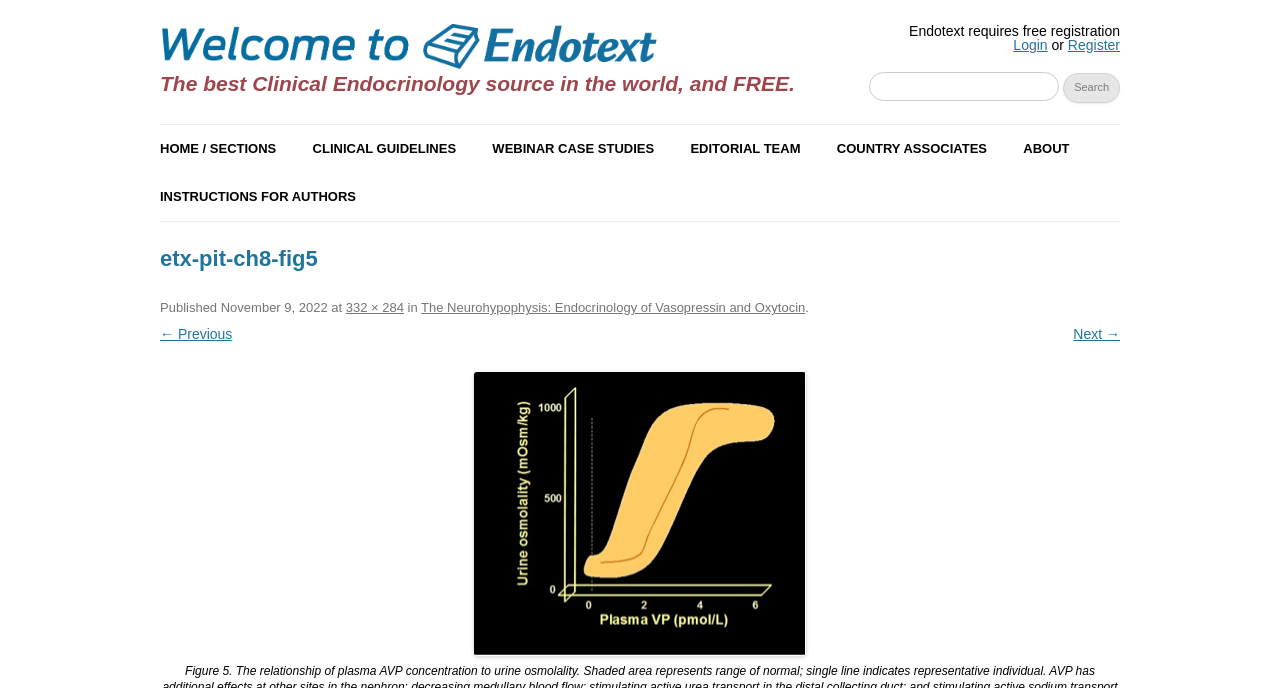Answer the question below with a single word or a brief phrase: 
What is the purpose of the search bar?

To search for content